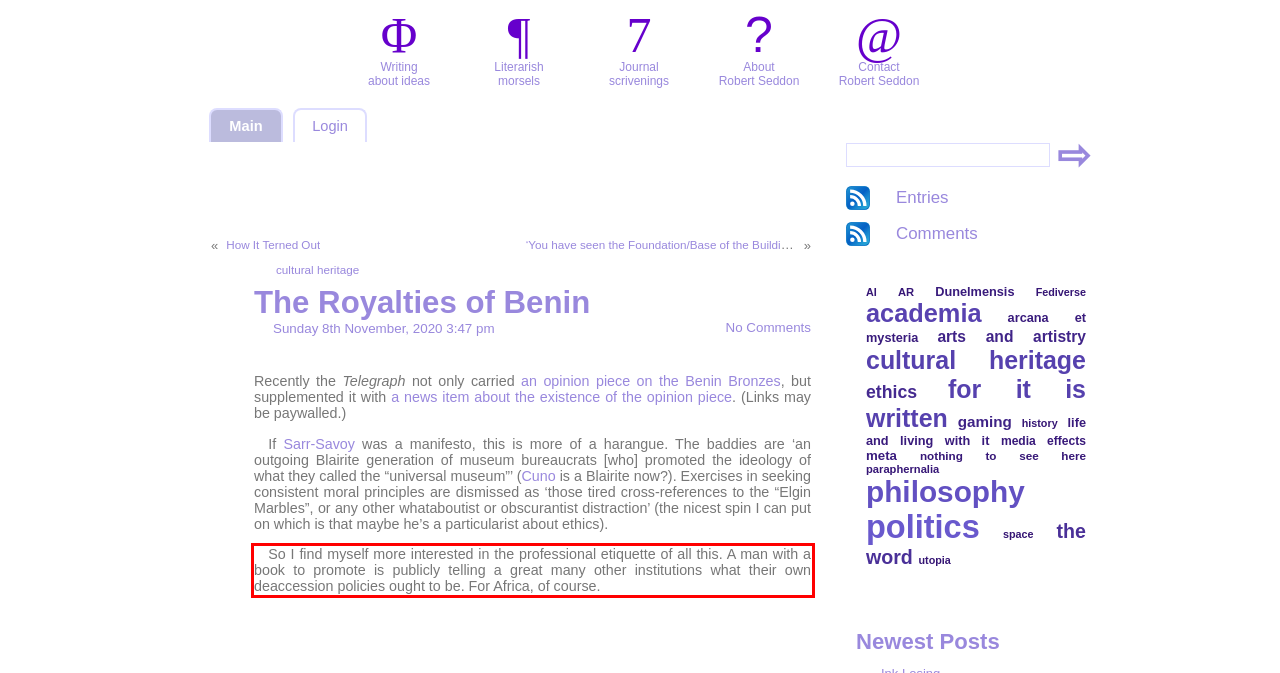Given a webpage screenshot with a red bounding box, perform OCR to read and deliver the text enclosed by the red bounding box.

So I find myself more interested in the professional etiquette of all this. A man with a book to promote is publicly telling a great many other institutions what their own deaccession policies ought to be. For Africa, of course.